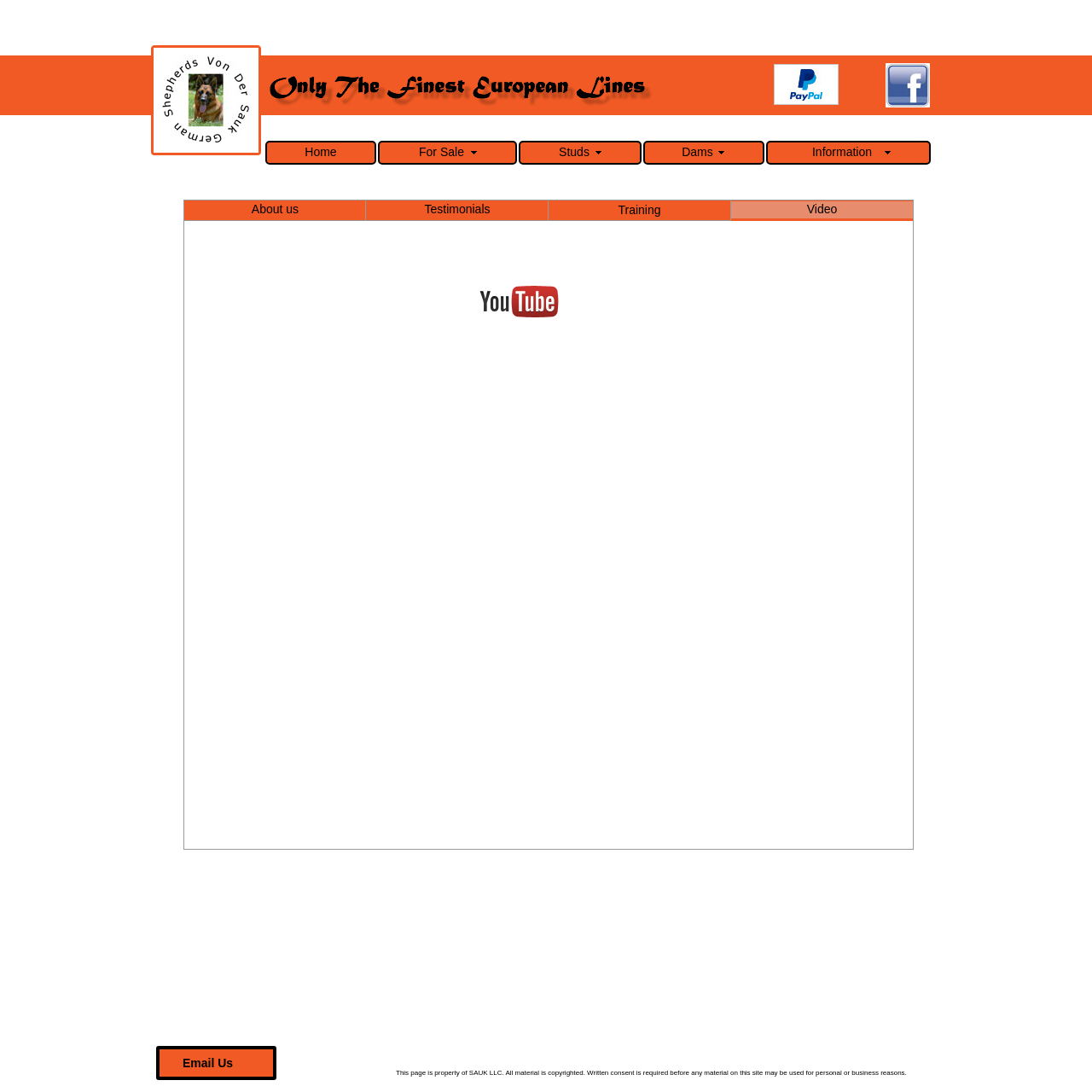What is the purpose of the link at the bottom-left corner?
Please give a detailed and elaborate answer to the question.

I found a link element at the bottom-left corner with the text 'Email Us', which suggests that the purpose of this link is to allow users to email the website owner or administrator.